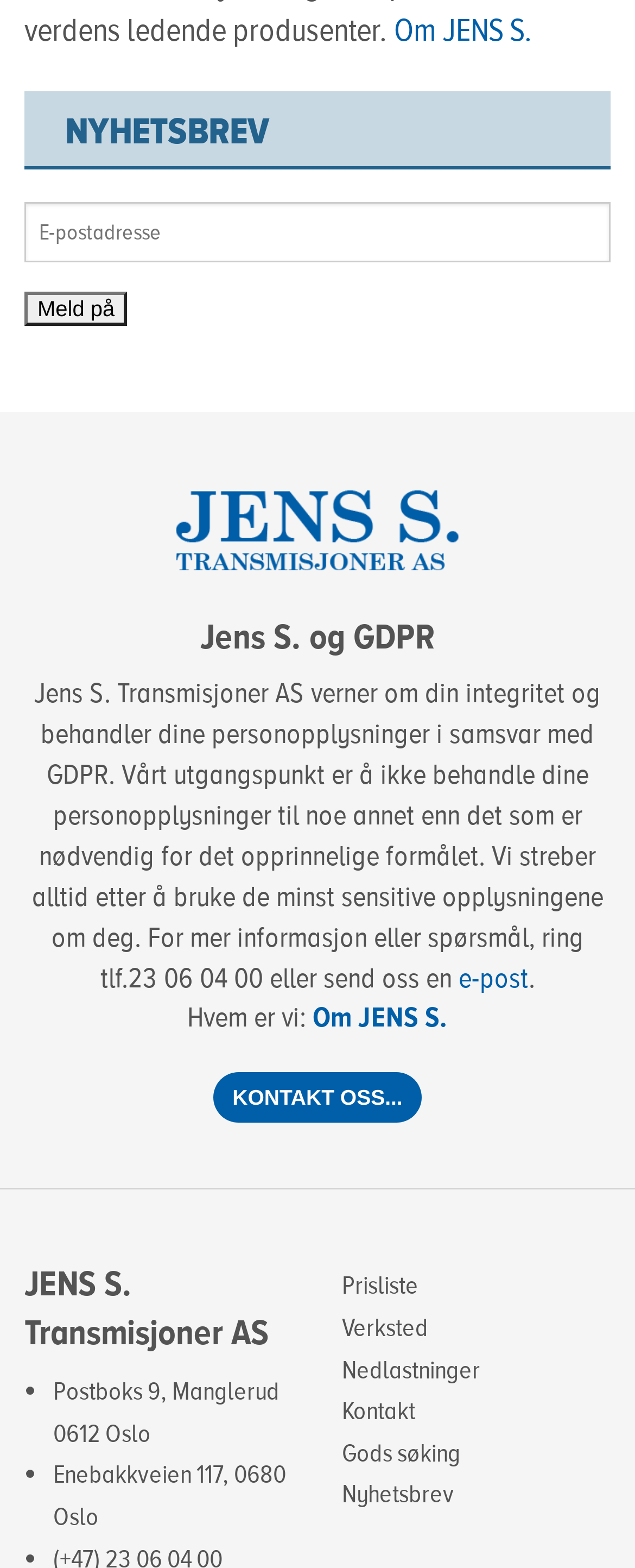How many addresses are listed for the company?
Look at the screenshot and give a one-word or phrase answer.

2